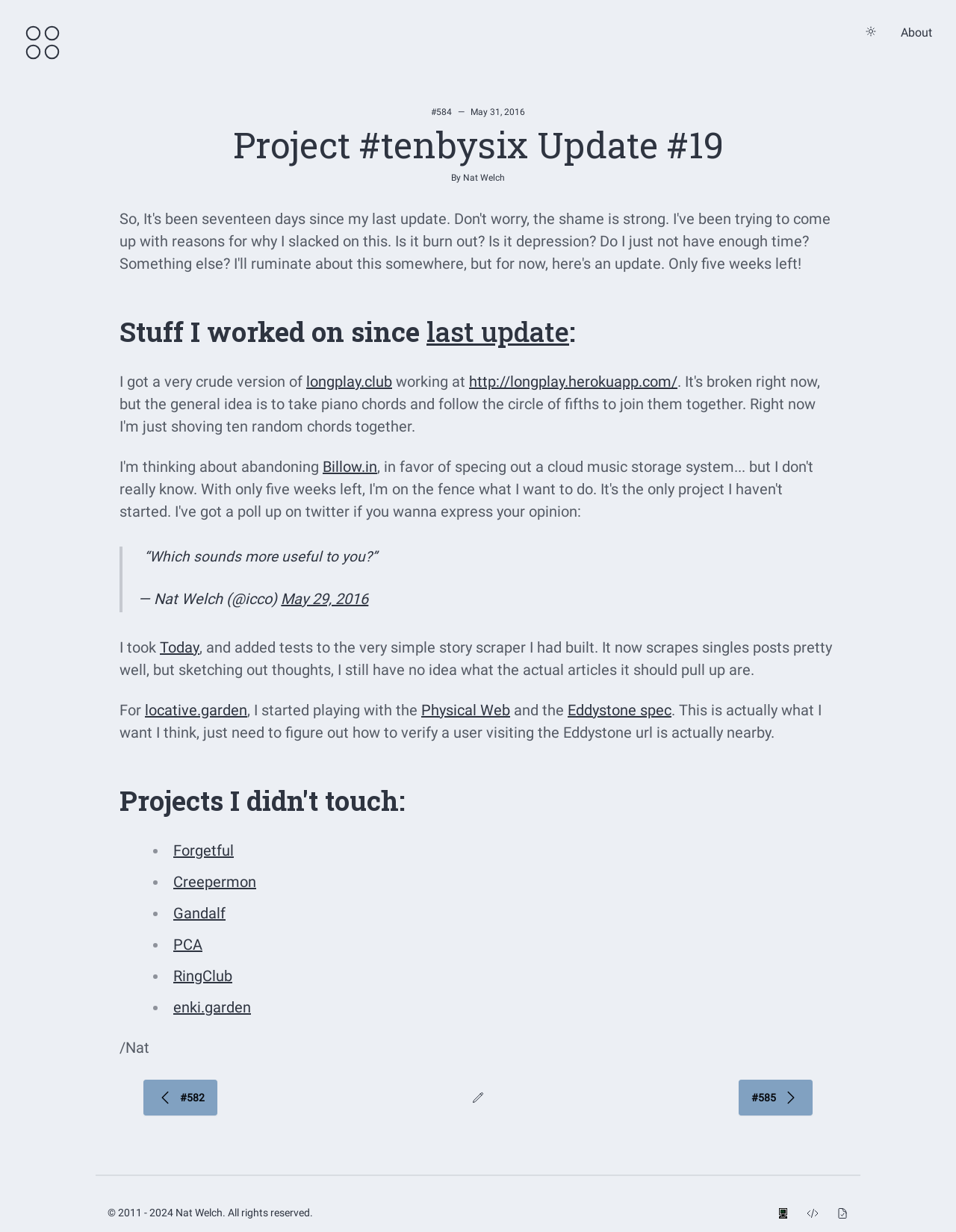Please locate the bounding box coordinates of the element that needs to be clicked to achieve the following instruction: "Check the 'Projects I didn't touch:' section". The coordinates should be four float numbers between 0 and 1, i.e., [left, top, right, bottom].

[0.125, 0.637, 0.875, 0.662]